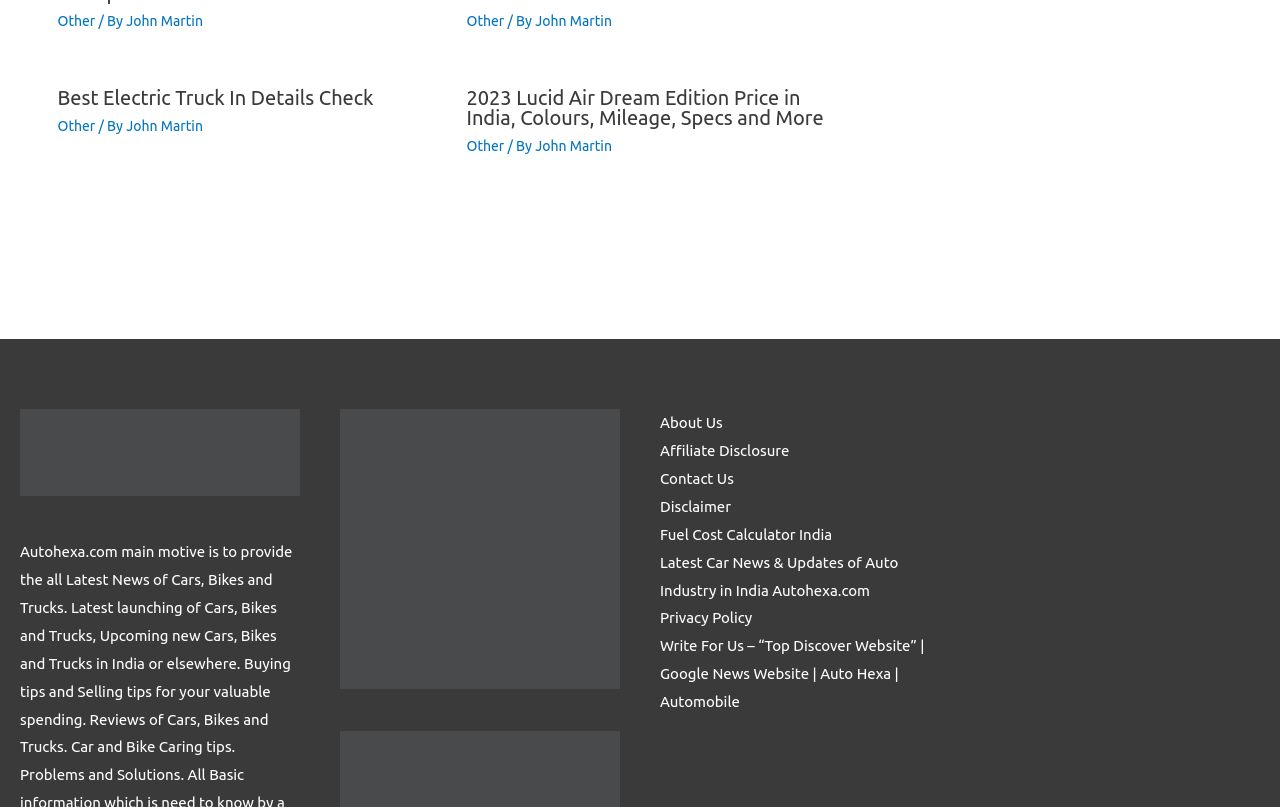Please specify the bounding box coordinates of the area that should be clicked to accomplish the following instruction: "Write for us by clicking on the link". The coordinates should consist of four float numbers between 0 and 1, i.e., [left, top, right, bottom].

[0.266, 0.826, 0.484, 0.847]